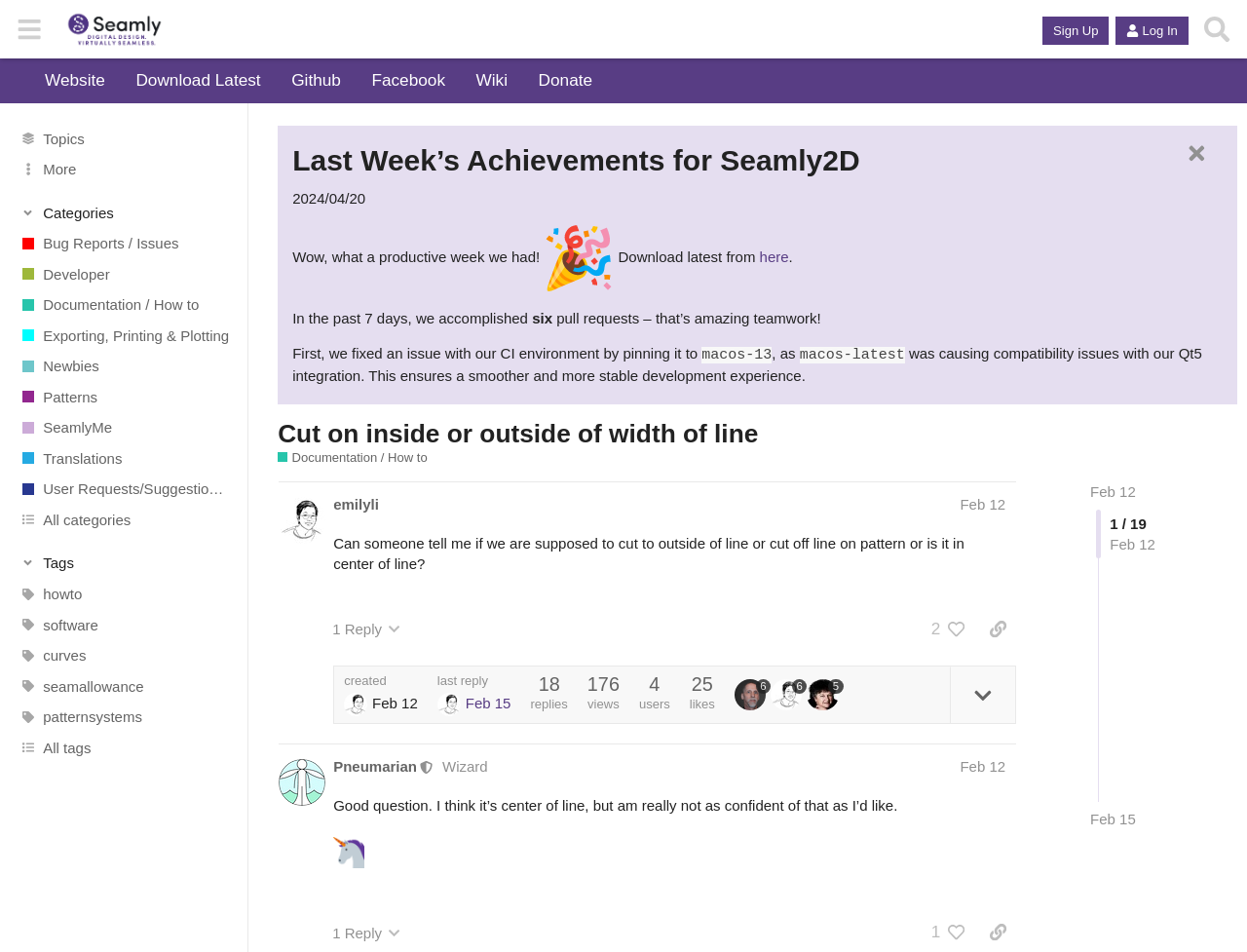Identify the coordinates of the bounding box for the element that must be clicked to accomplish the instruction: "Search for topics".

[0.959, 0.009, 0.992, 0.053]